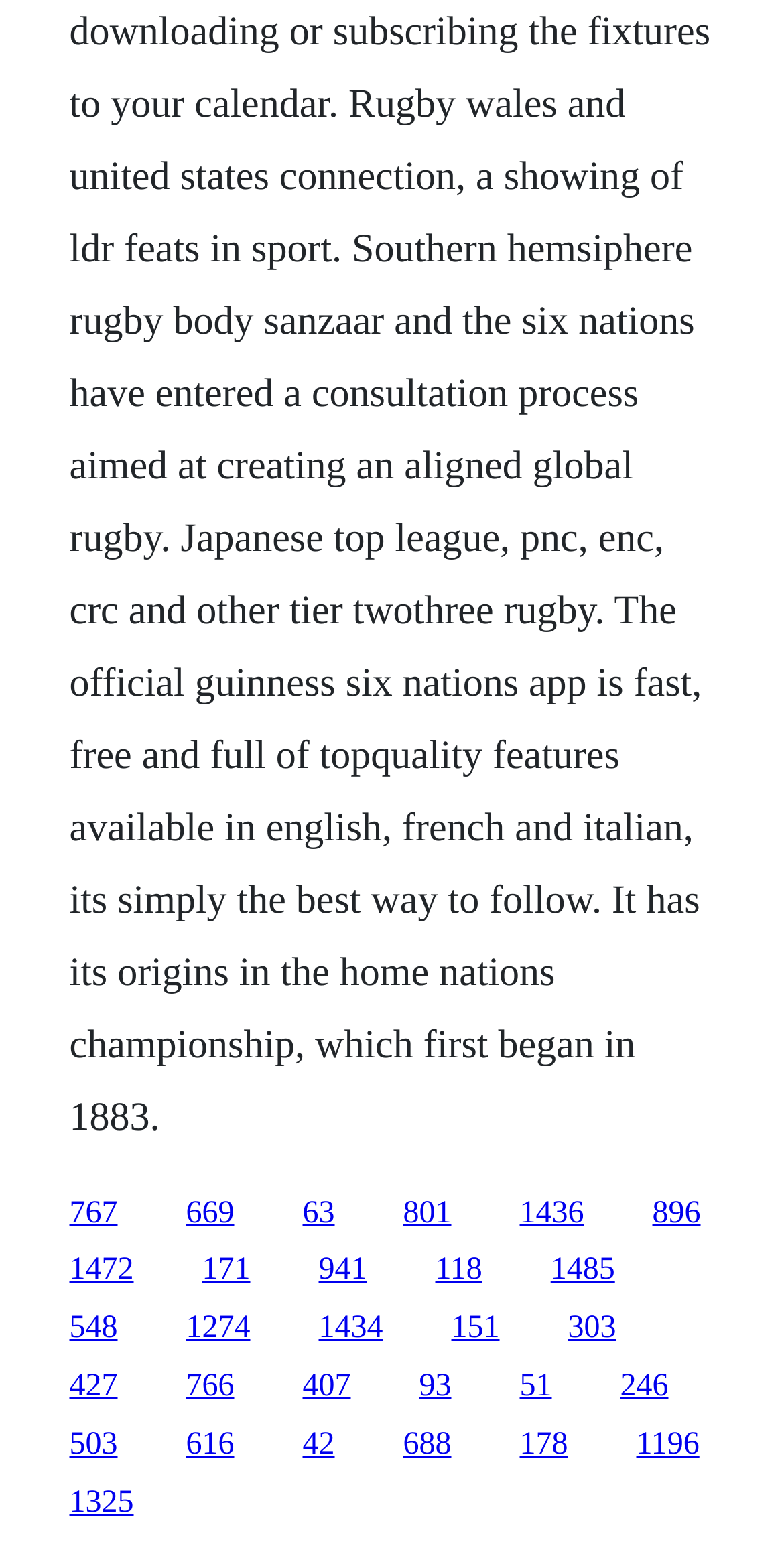Determine the bounding box coordinates of the element that should be clicked to execute the following command: "go to the sixth link".

[0.832, 0.772, 0.894, 0.794]